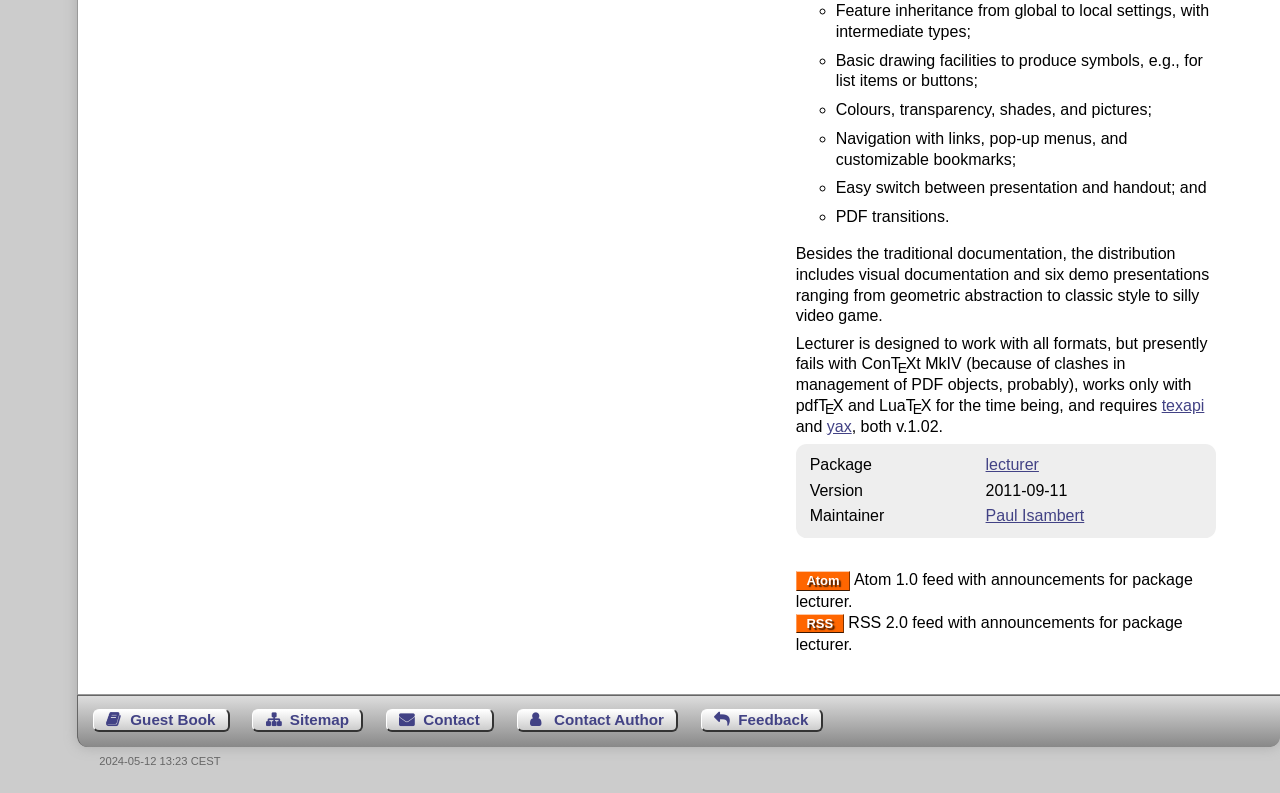Based on the description "Guest Book", find the bounding box of the specified UI element.

[0.073, 0.894, 0.179, 0.923]